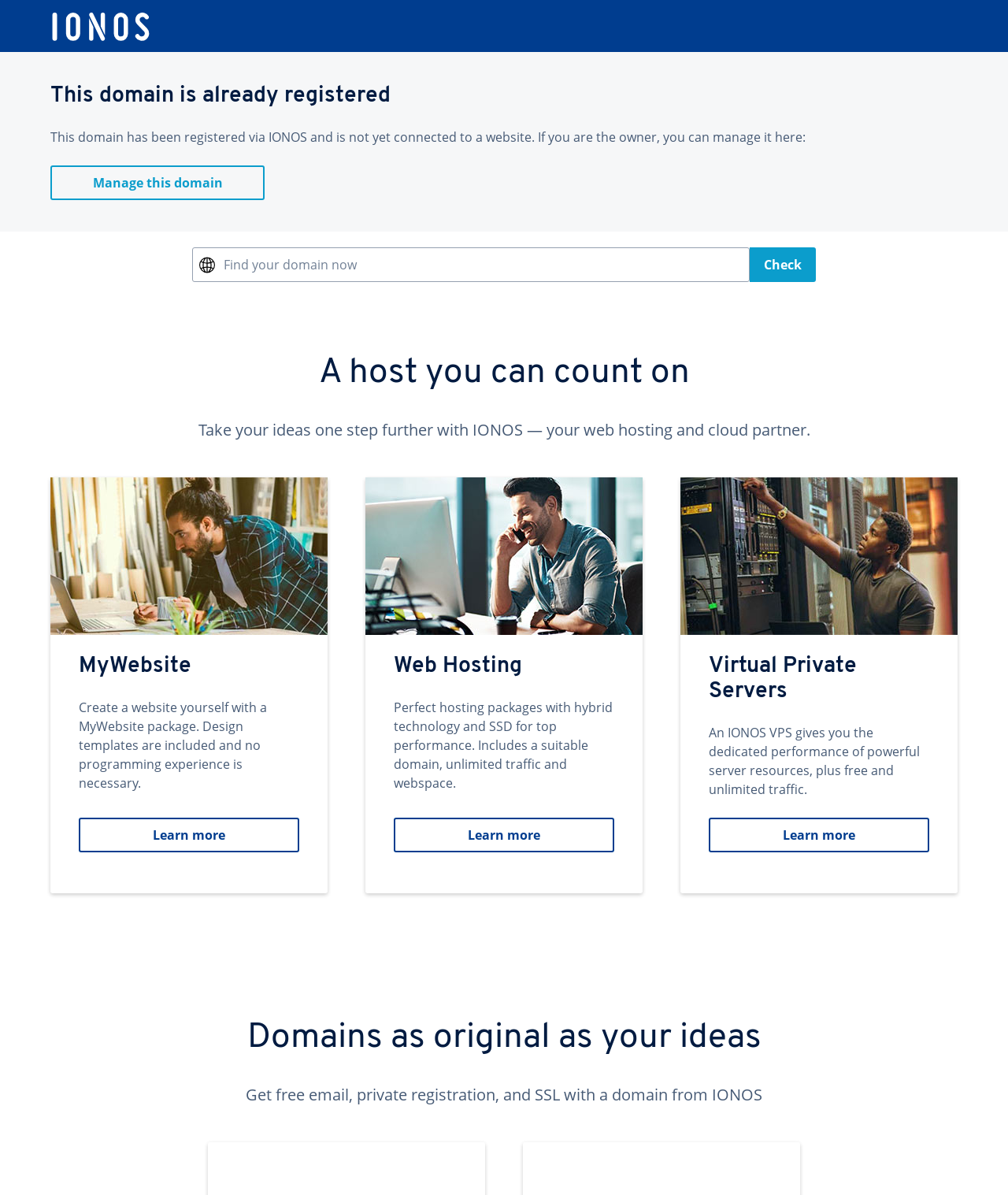Please answer the following question using a single word or phrase: 
What types of hosting services are offered?

Web Hosting, VPS